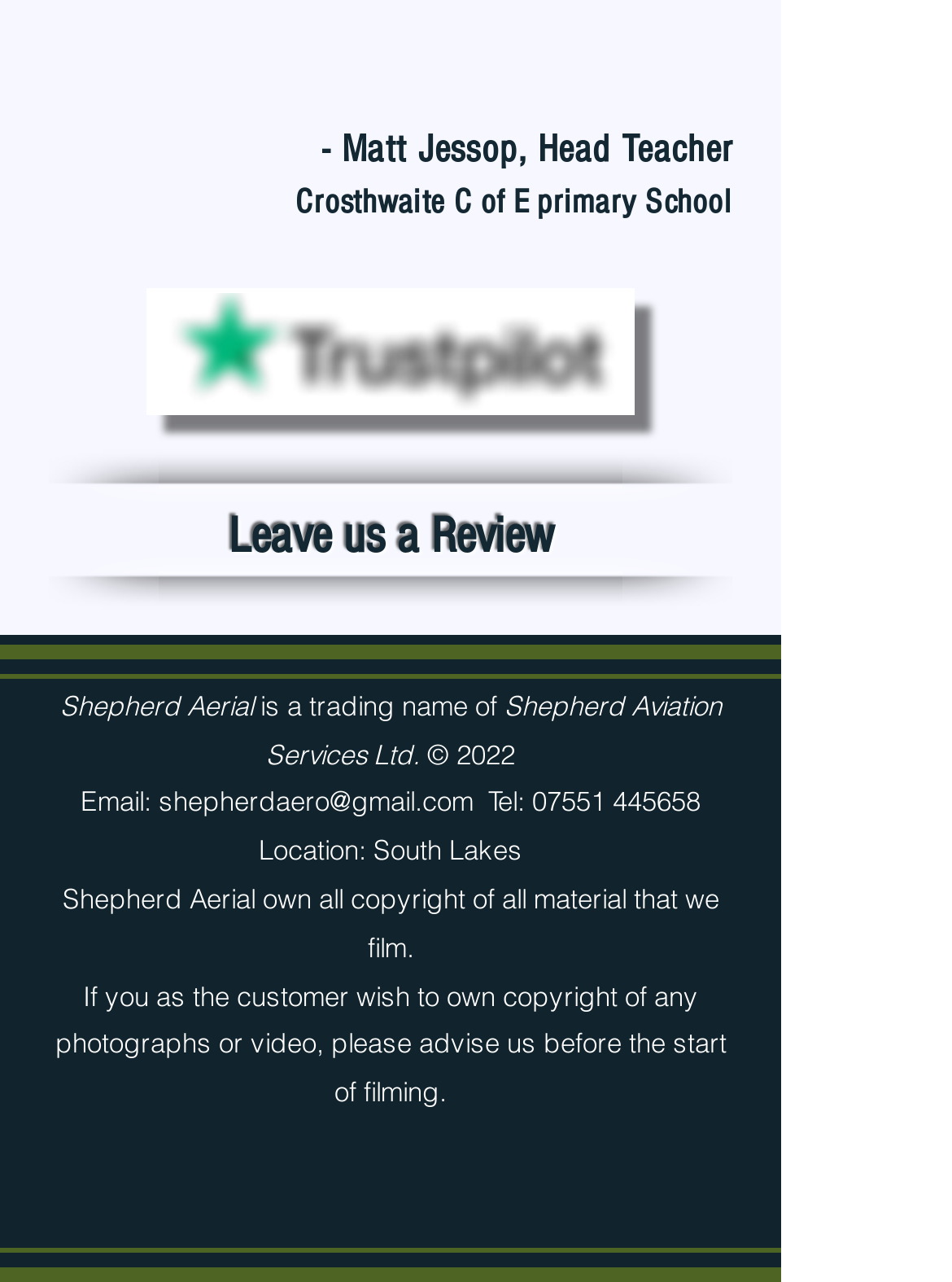What is the name of the school?
Respond to the question with a single word or phrase according to the image.

Crosthwaite C of E primary School